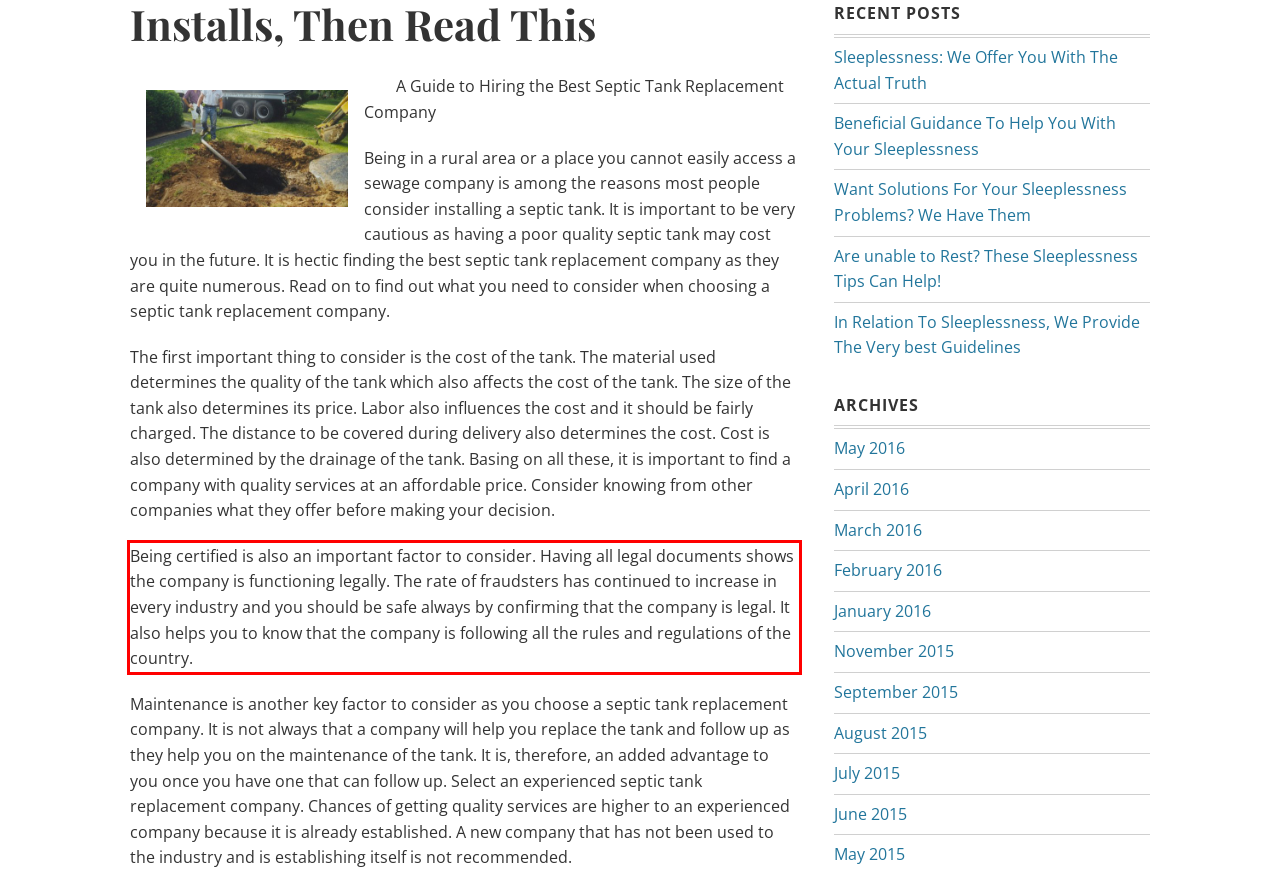Review the screenshot of the webpage and recognize the text inside the red rectangle bounding box. Provide the extracted text content.

Being certified is also an important factor to consider. Having all legal documents shows the company is functioning legally. The rate of fraudsters has continued to increase in every industry and you should be safe always by confirming that the company is legal. It also helps you to know that the company is following all the rules and regulations of the country.